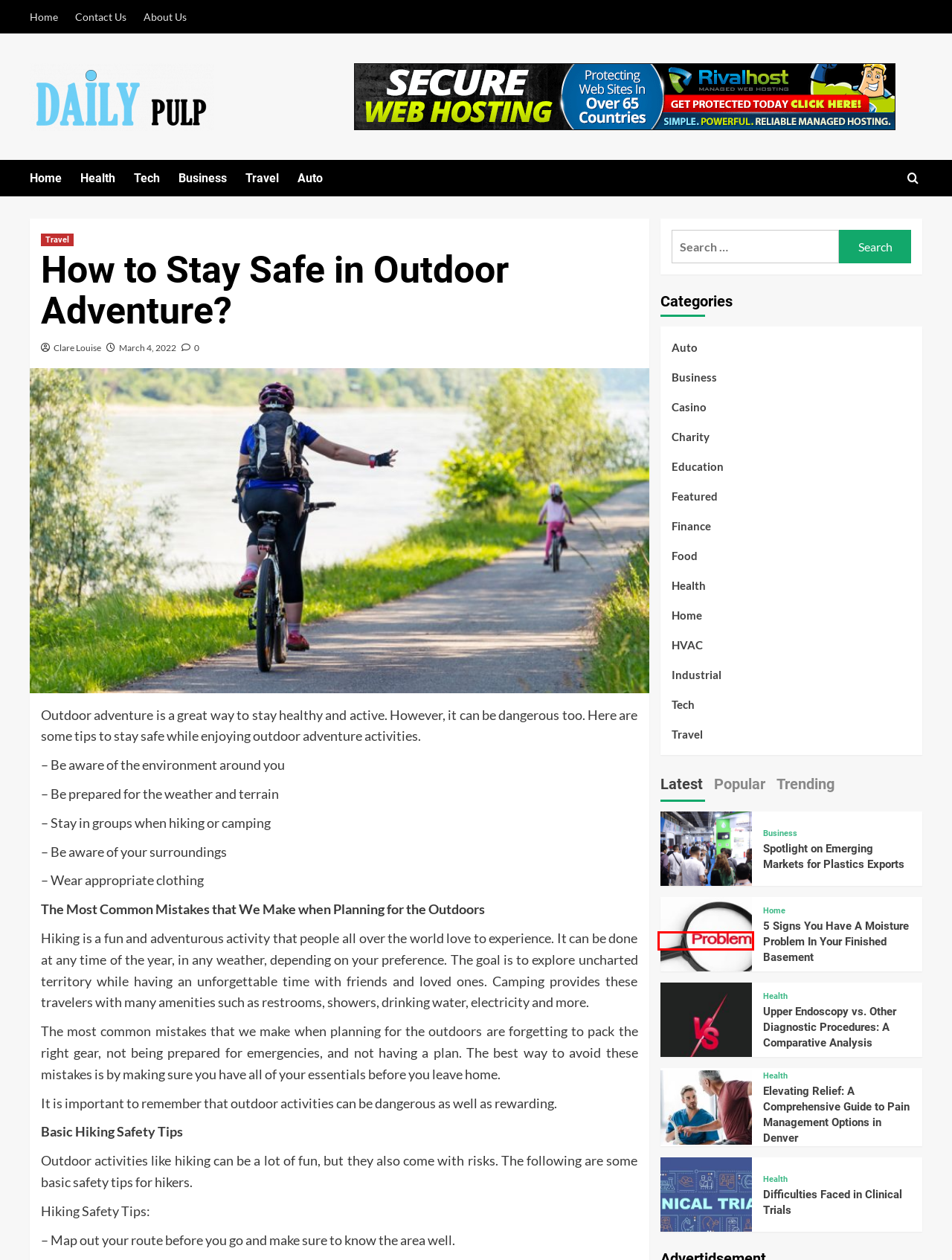Analyze the screenshot of a webpage that features a red rectangle bounding box. Pick the webpage description that best matches the new webpage you would see after clicking on the element within the red bounding box. Here are the candidates:
A. Education Archives - Daily Pulp
B. Contact Us - Daily Pulp
C. Charity Archives - Daily Pulp
D. Health Archives - Daily Pulp
E. 5 Signs You Have A Moisture Problem In Your Finished Basement - Daily Pulp
F. Clare Louise, Author at Daily Pulp
G. March 2022 - Daily Pulp
H. Food Archives - Daily Pulp

E